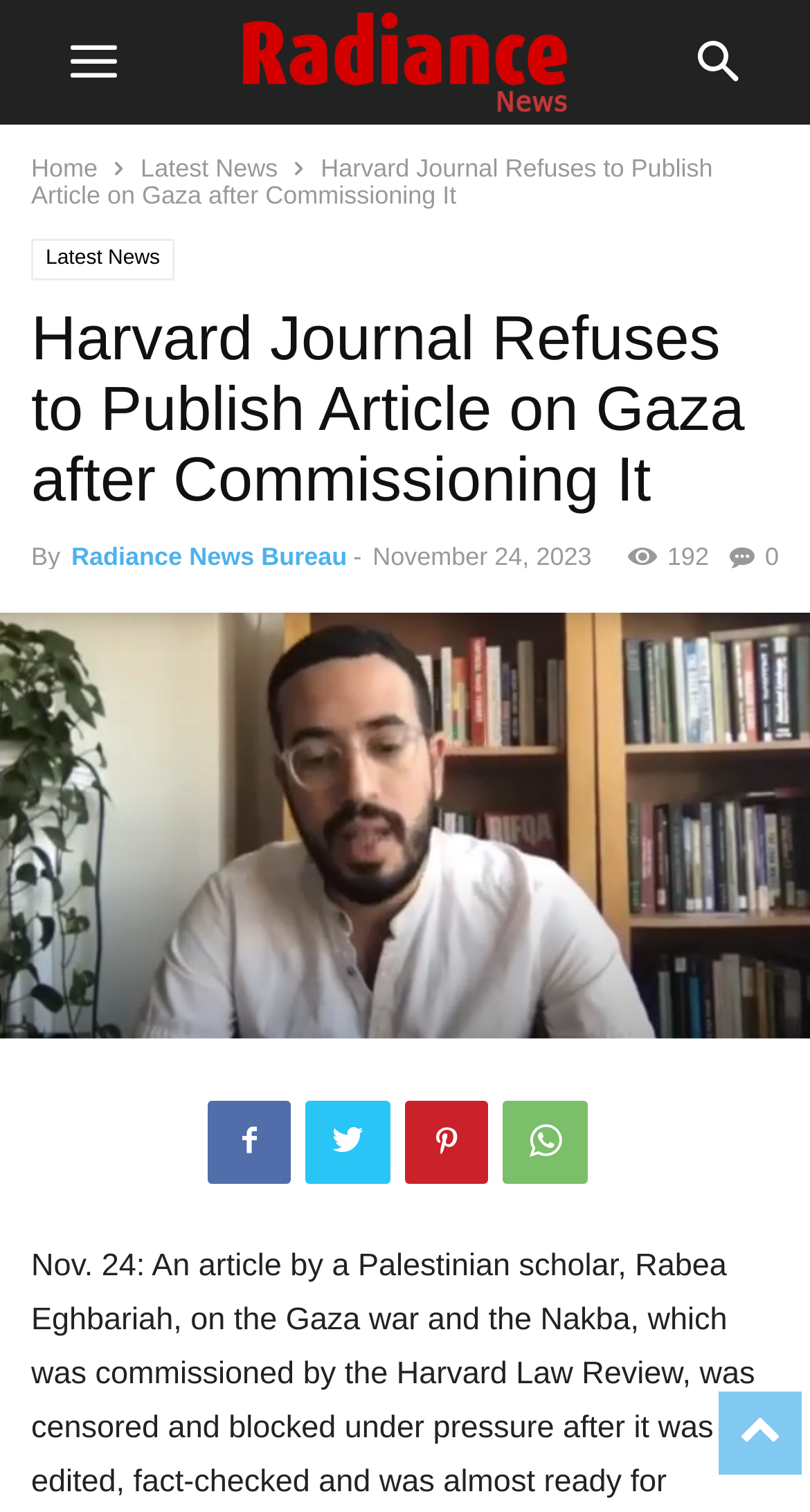Please specify the bounding box coordinates of the element that should be clicked to execute the given instruction: 'share article'. Ensure the coordinates are four float numbers between 0 and 1, expressed as [left, top, right, bottom].

[0.901, 0.359, 0.962, 0.378]